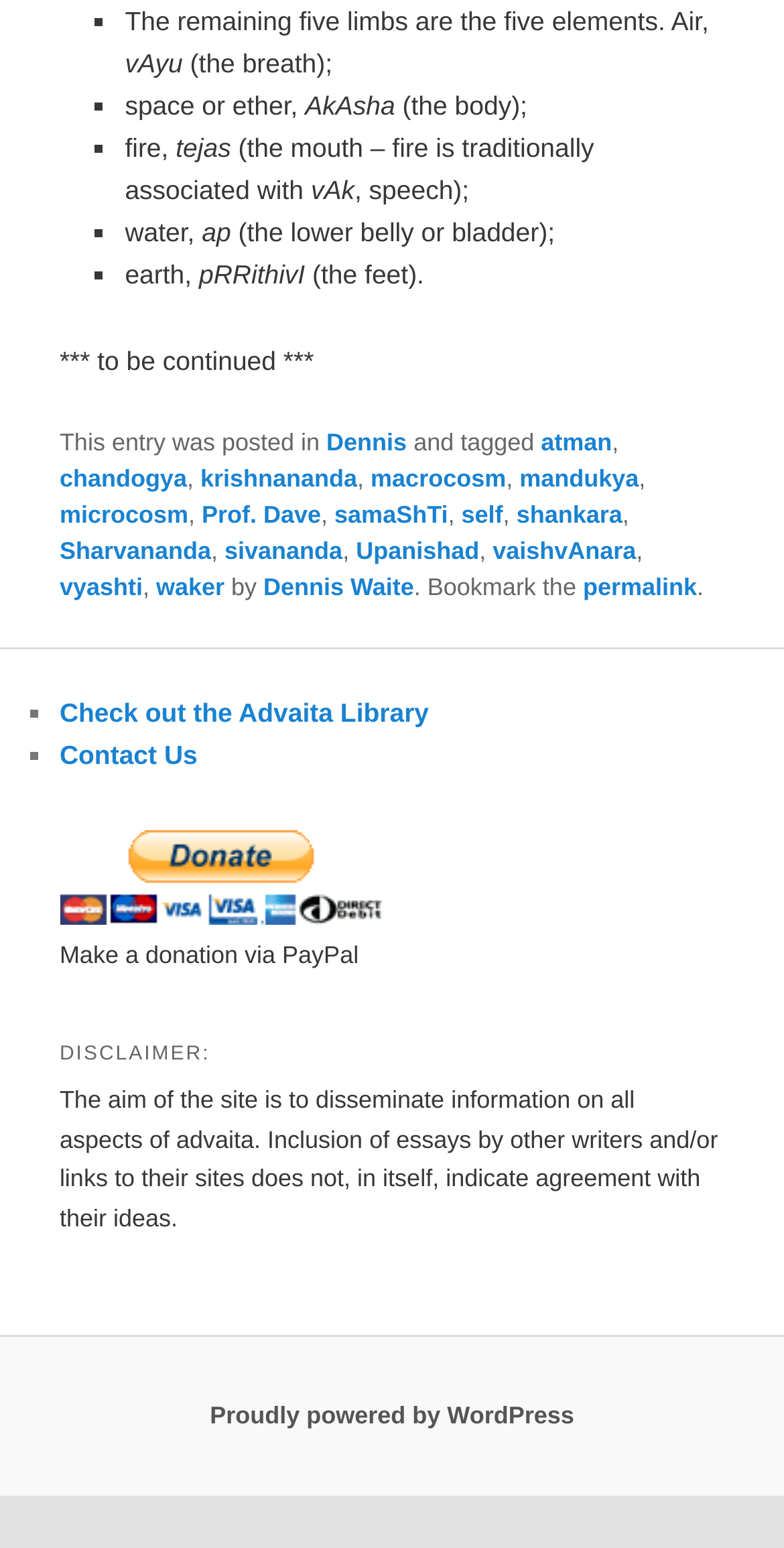What are the five elements mentioned in the text?
Use the screenshot to answer the question with a single word or phrase.

Air, space, fire, water, earth